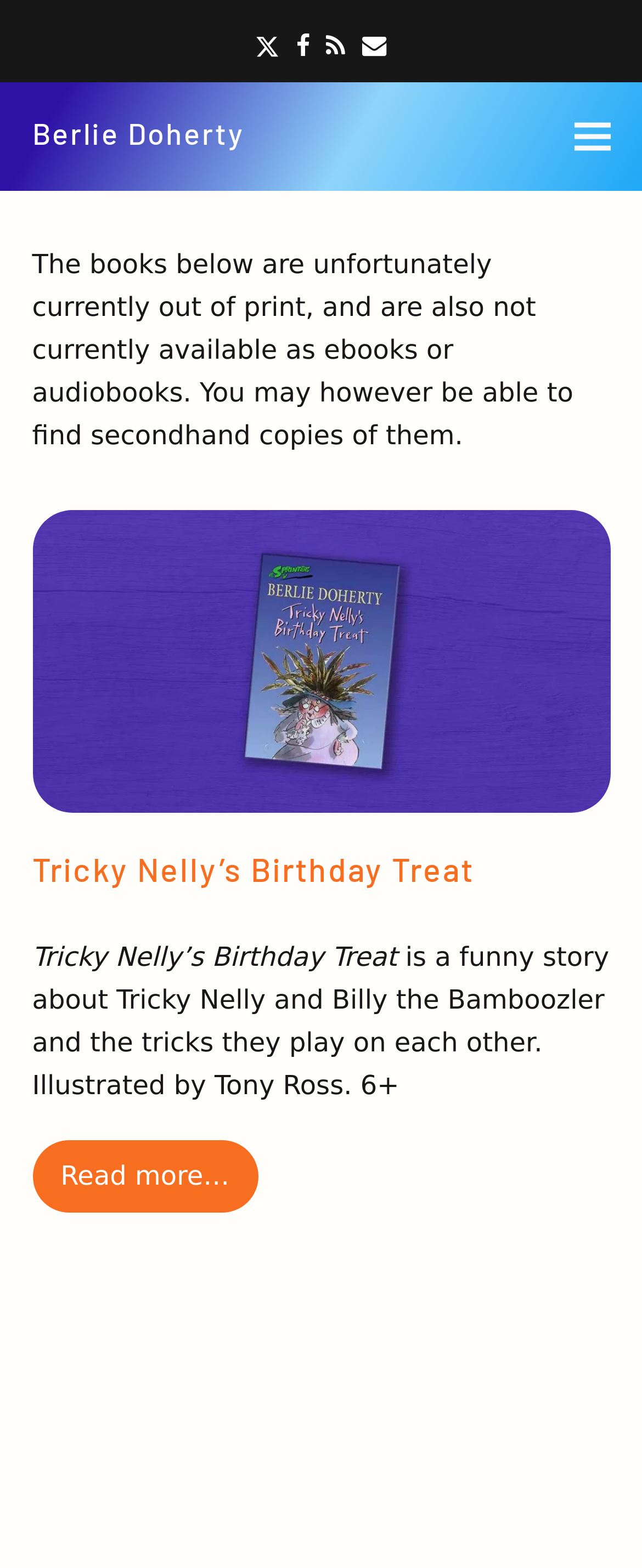Can you pinpoint the bounding box coordinates for the clickable element required for this instruction: "Visit Berlie Doherty's page"? The coordinates should be four float numbers between 0 and 1, i.e., [left, top, right, bottom].

[0.05, 0.073, 0.381, 0.097]